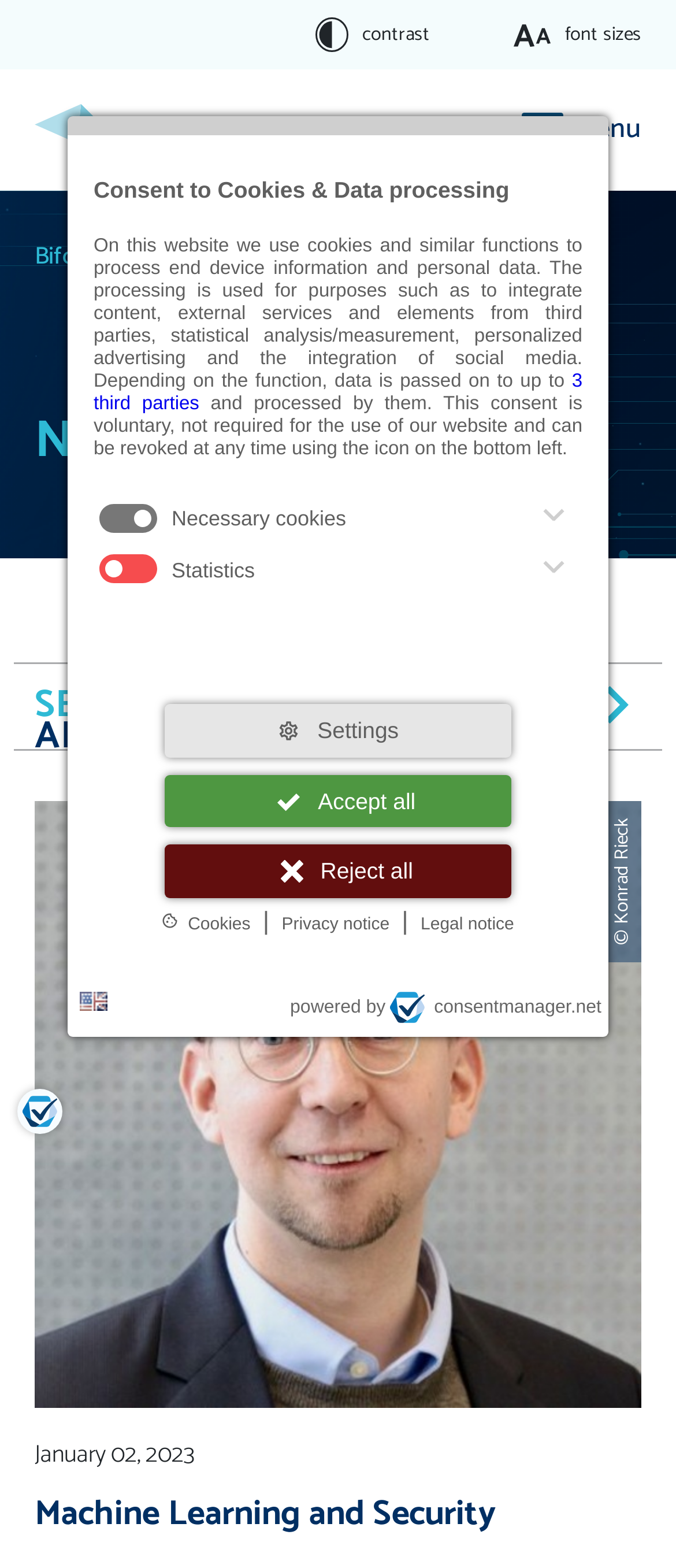Find the bounding box coordinates of the clickable region needed to perform the following instruction: "Click the language button". The coordinates should be provided as four float numbers between 0 and 1, i.e., [left, top, right, bottom].

[0.108, 0.625, 0.169, 0.653]